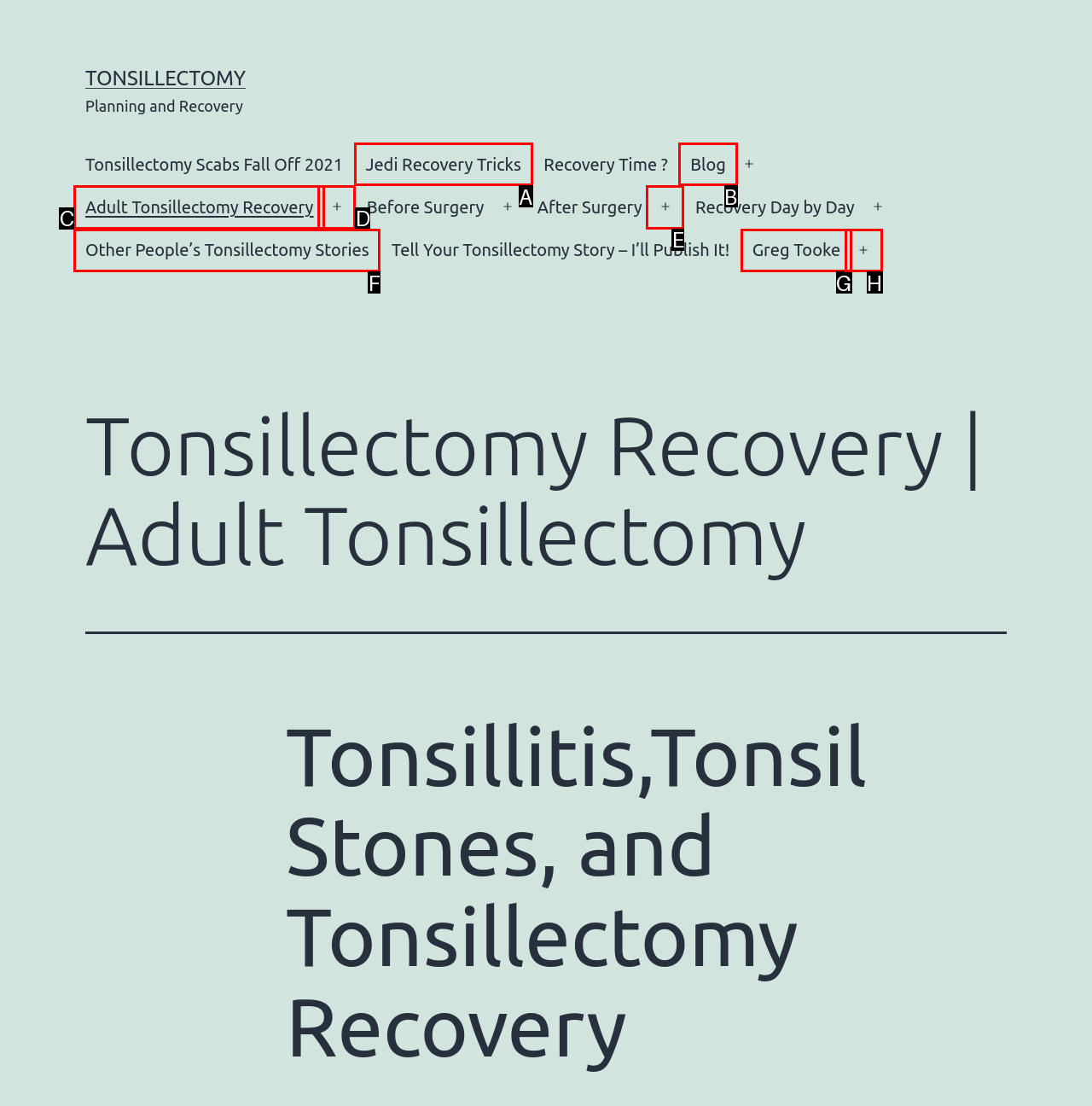Select the option that matches this description: Blog
Answer by giving the letter of the chosen option.

B